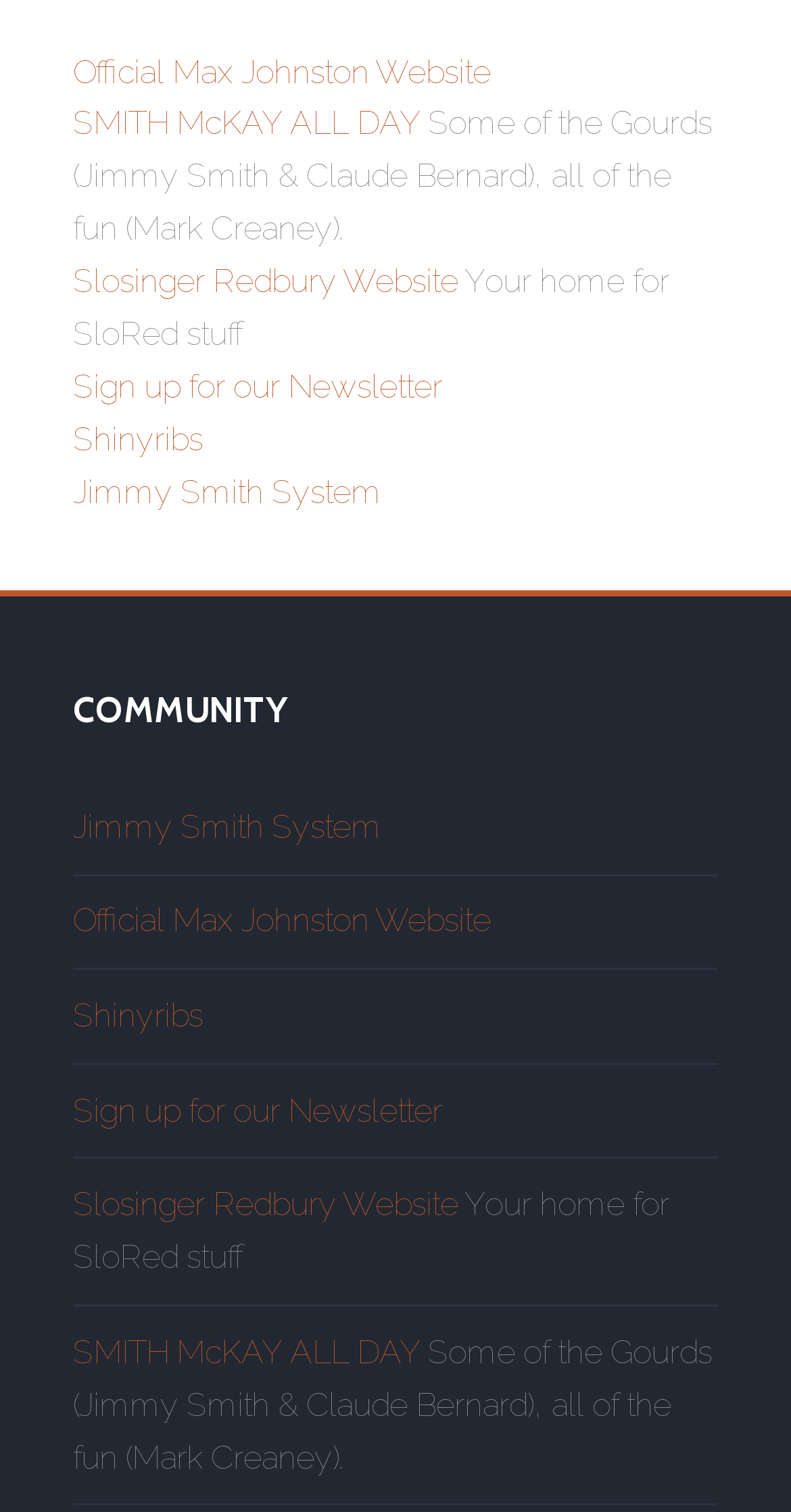Show the bounding box coordinates for the element that needs to be clicked to execute the following instruction: "Explore SMITH McKAY ALL DAY". Provide the coordinates in the form of four float numbers between 0 and 1, i.e., [left, top, right, bottom].

[0.092, 0.069, 0.53, 0.095]